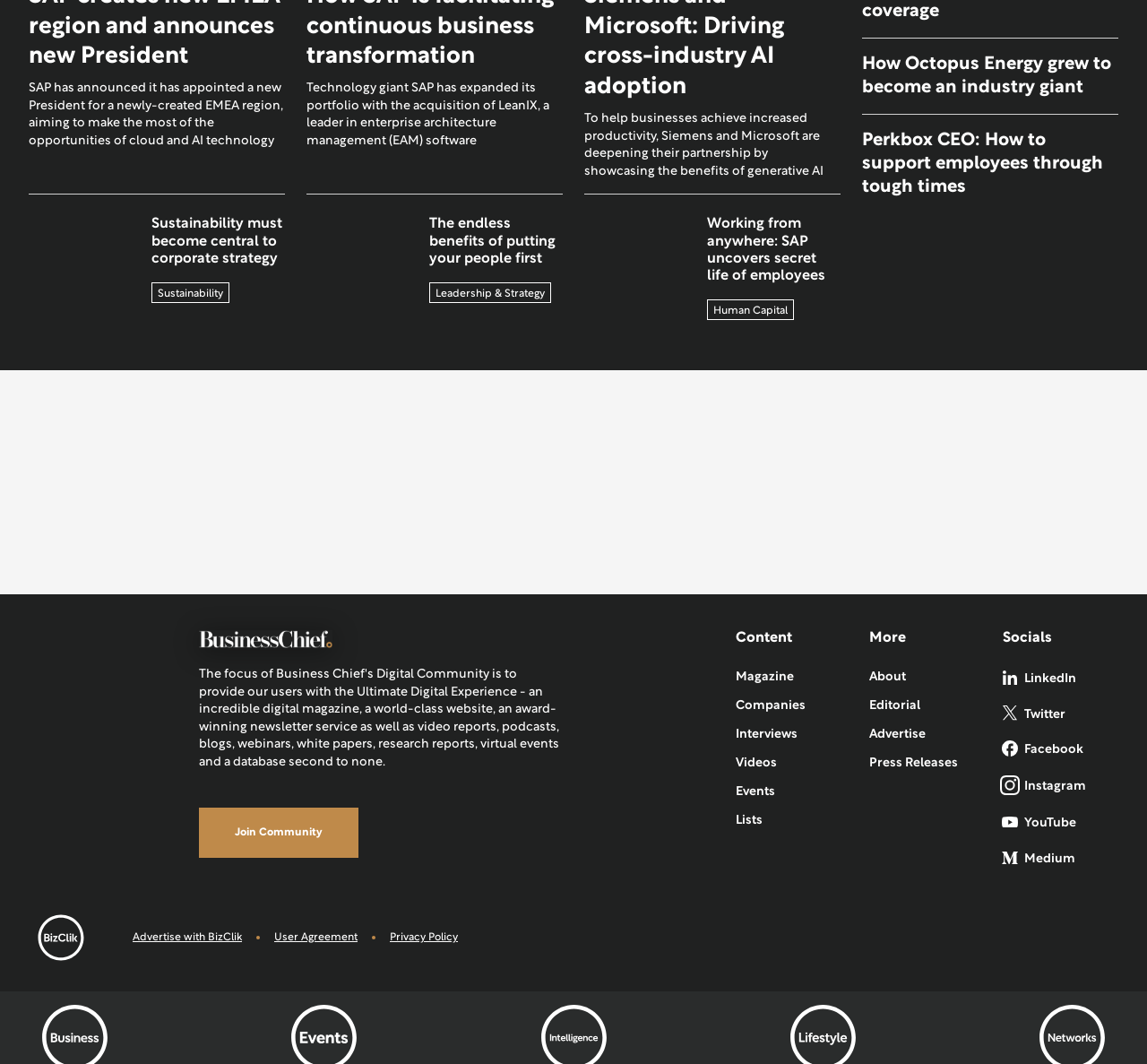Please specify the bounding box coordinates of the region to click in order to perform the following instruction: "Click the 'Join Community' button".

[0.173, 0.759, 0.312, 0.807]